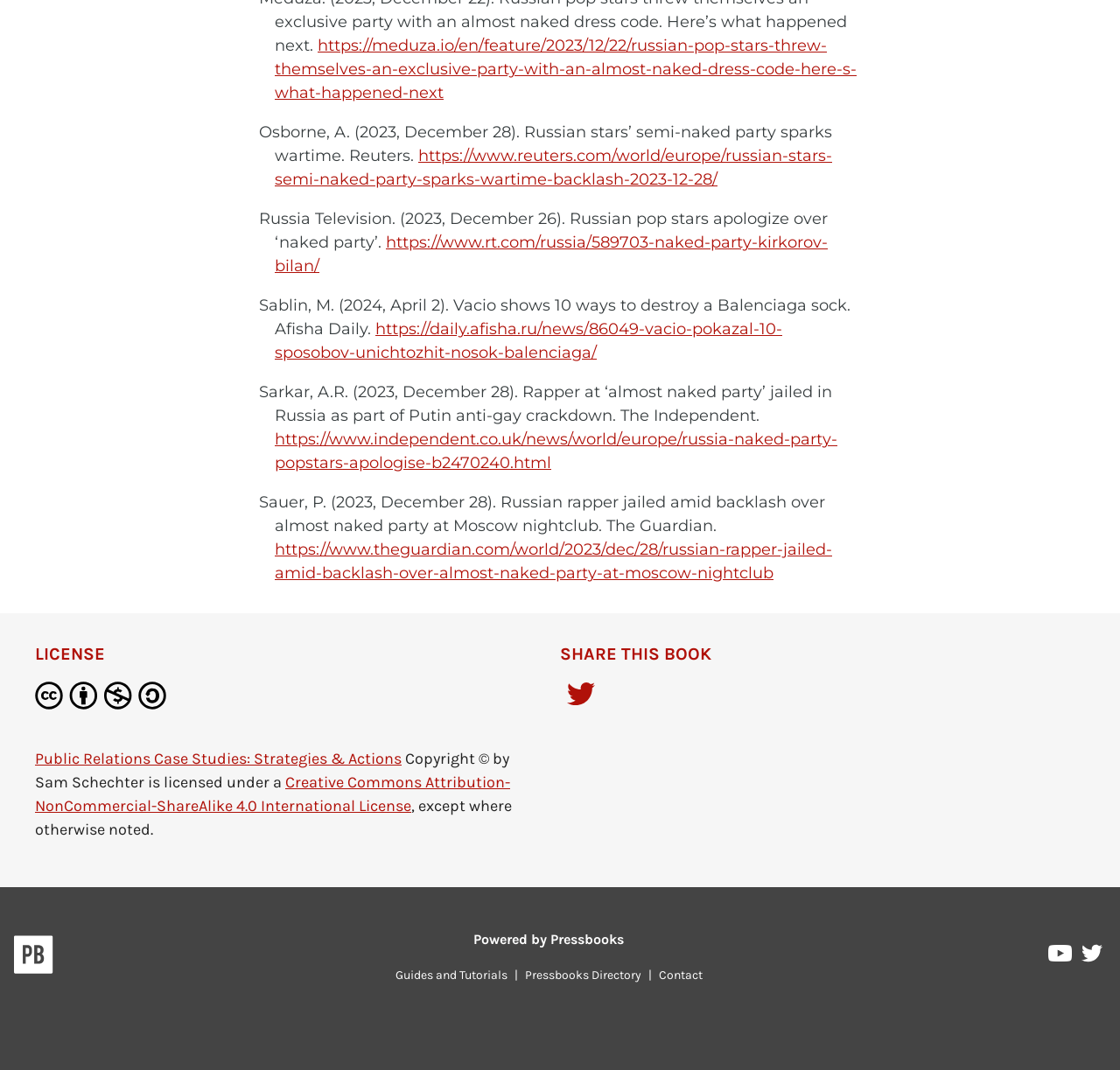Find the bounding box coordinates of the element's region that should be clicked in order to follow the given instruction: "Share this book on Twitter". The coordinates should consist of four float numbers between 0 and 1, i.e., [left, top, right, bottom].

[0.5, 0.637, 0.538, 0.669]